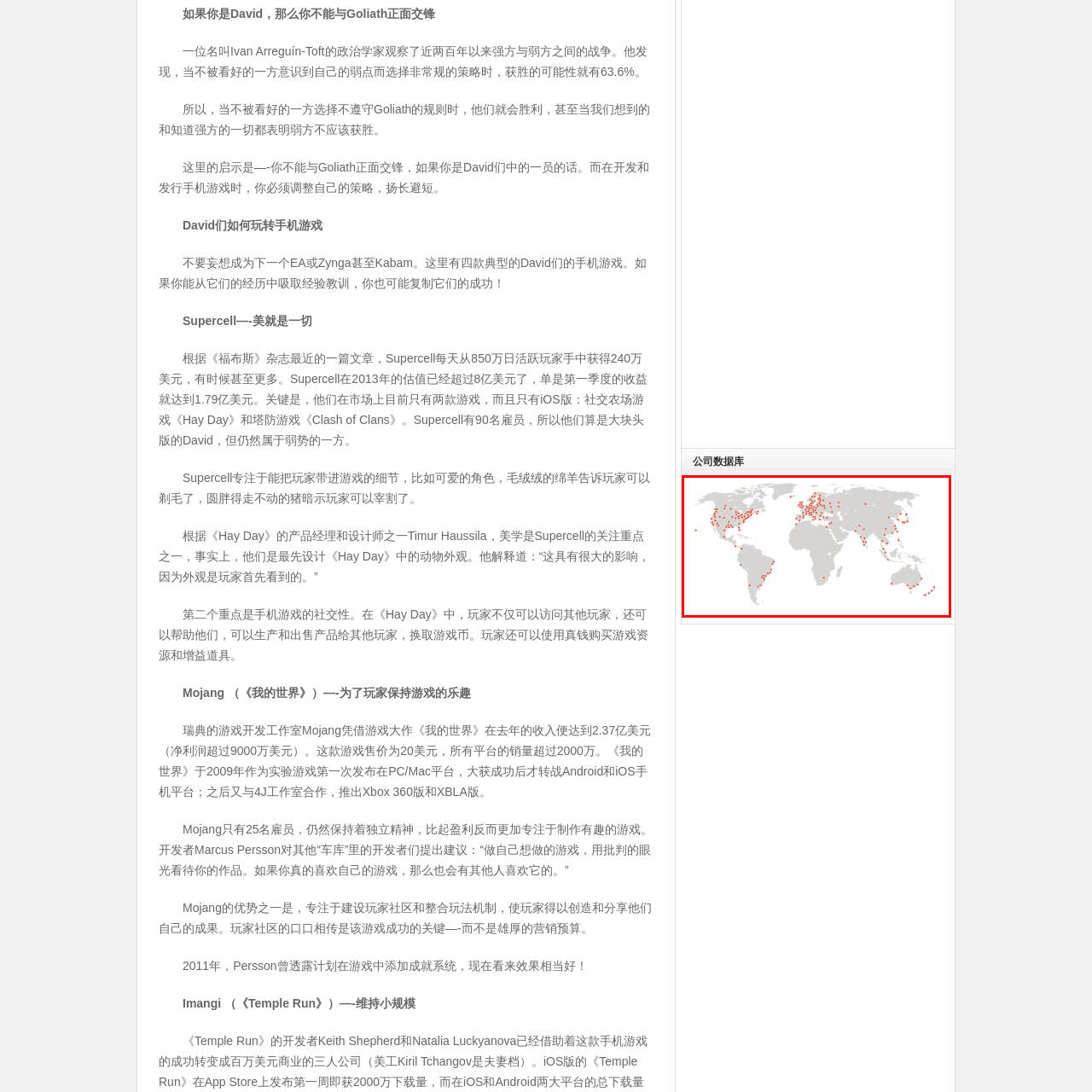Provide a comprehensive description of the image located within the red boundary.

This image depicts a world map marked with numerous red dots, indicating various locations across the globe. The map is presented in a light gray tone, which serves to highlight the red points distinctly. These points represent significant locations, potentially corresponding to data or statistics relevant to global mobile gaming trends, similar to those discussed in the surrounding text about mobile game developers like Supercell, Mojang, and Imangi. The context suggests a focus on understanding successful strategies and the geographic spread of mobile gaming influence, particularly for smaller developers competing against larger entities in the industry.